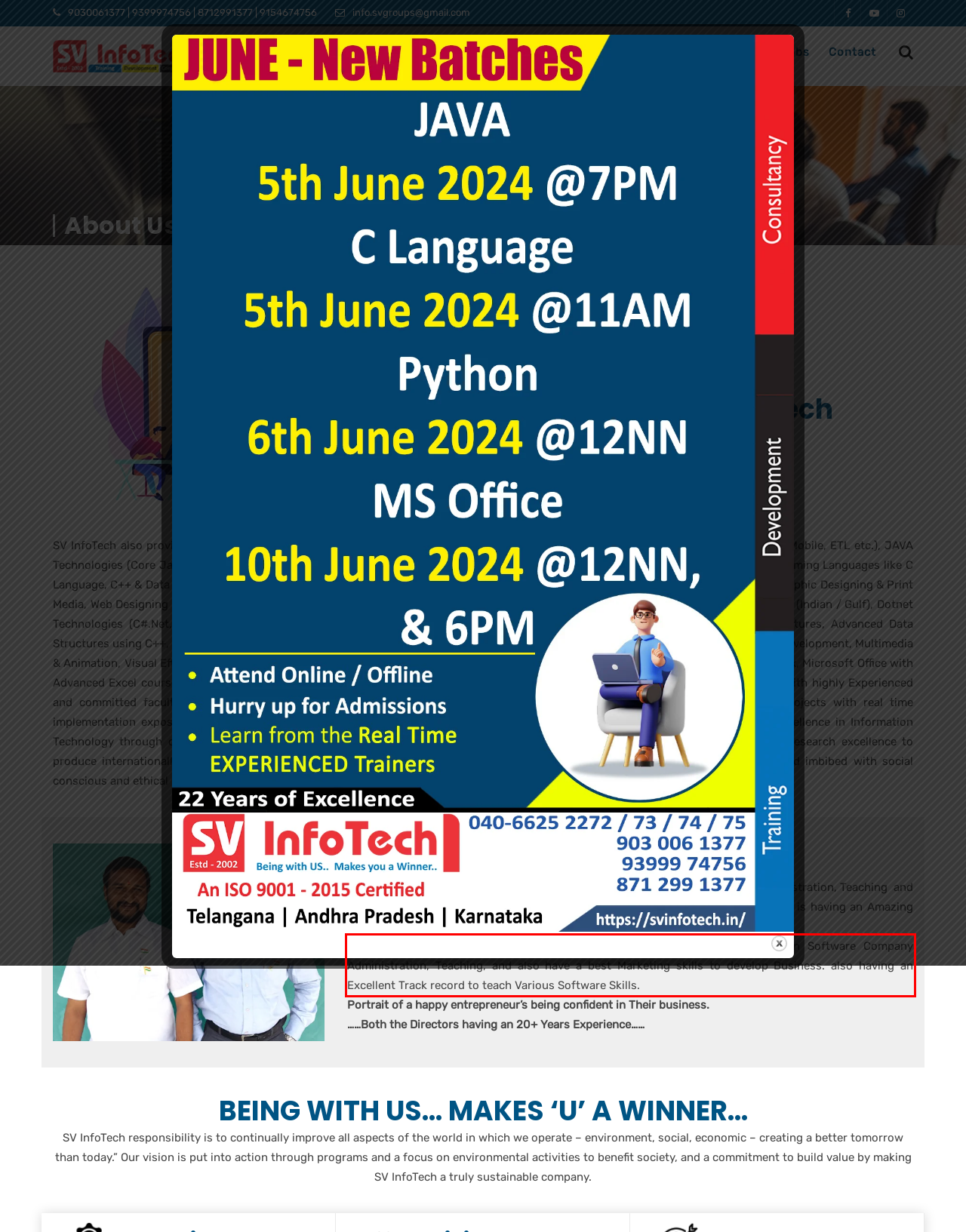Given the screenshot of the webpage, identify the red bounding box, and recognize the text content inside that red bounding box.

Kamalakara Raju Byrraju Having Good Experience in the area of Managing an Software Company Administration, Teaching, and also have a best Marketing skills to develop Business. also having an Excellent Track record to teach Various Software Skills.